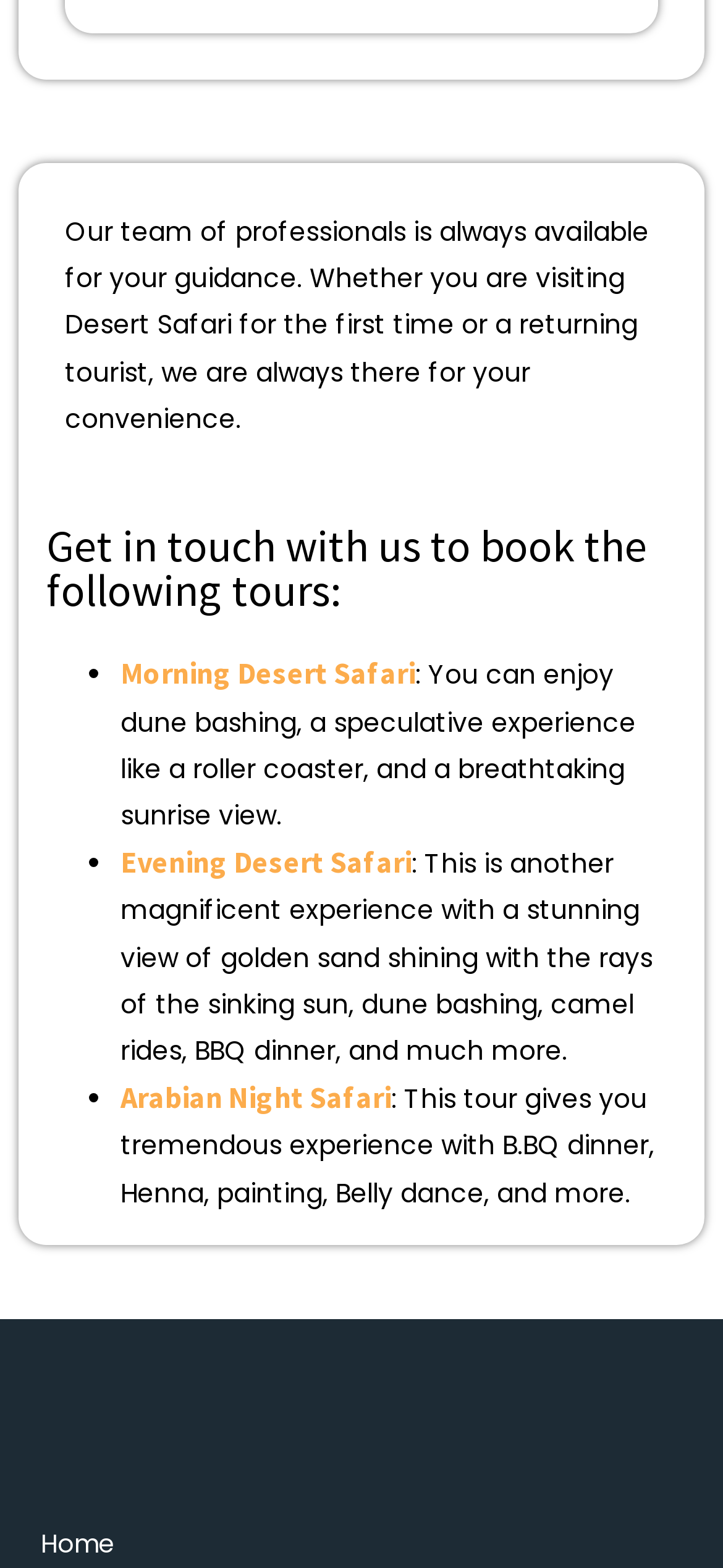Using the elements shown in the image, answer the question comprehensively: What is the theme of the webpage?

The webpage appears to be about Desert Safari, with various tour options and descriptions, and a static text mentioning 'The Desert Safari' at the bottom.